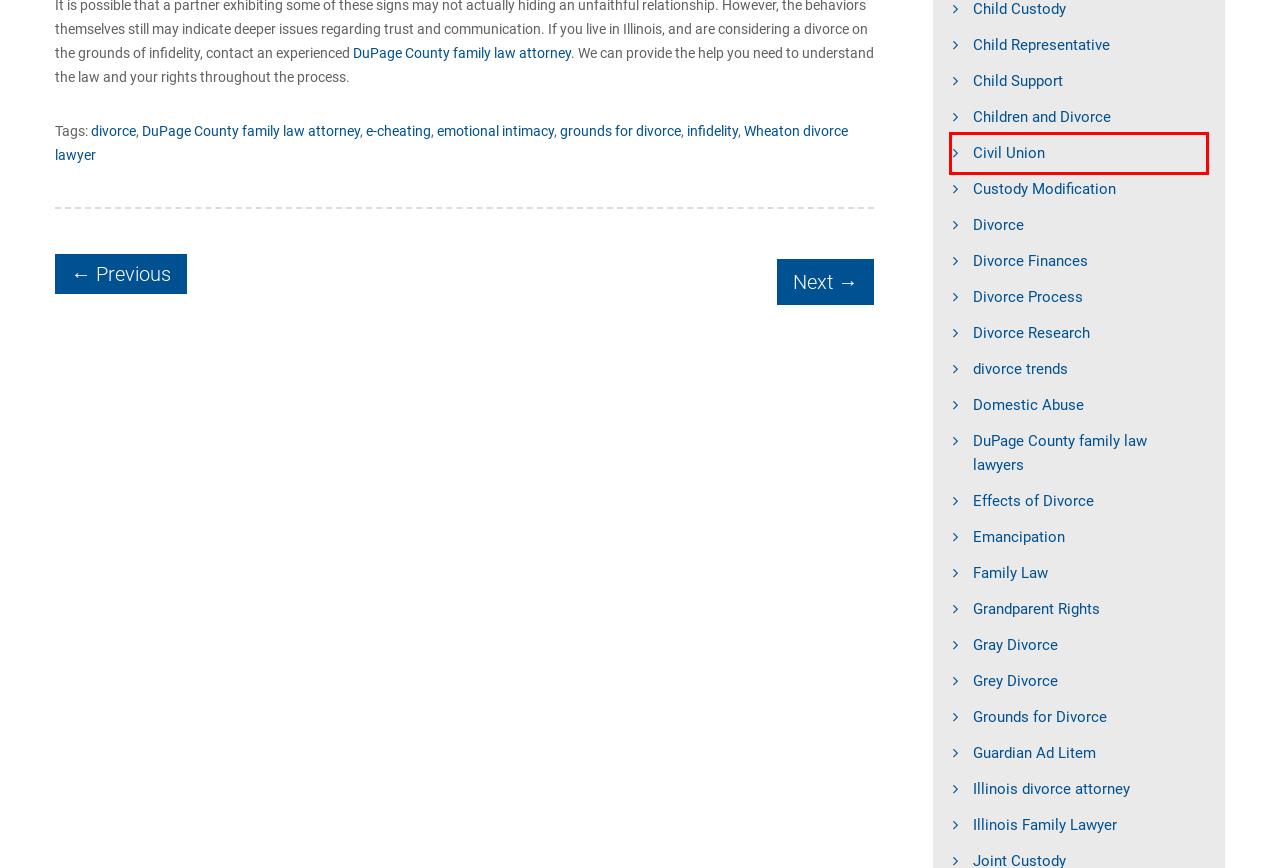You are provided with a screenshot of a webpage highlighting a UI element with a red bounding box. Choose the most suitable webpage description that matches the new page after clicking the element in the bounding box. Here are the candidates:
A. Effects of Divorce Archives - Abearlaw
B. Civil Union Archives - Abearlaw
C. Guardian Ad Litem Archives - Abearlaw
D. Legal Paternity Helps Children, Paternity Fraud Does Not | Abear Law
E. Divorce Process Archives - Abearlaw
F. Could you Handle your Child Choosing your Ex | Abear Law Offices
G. DuPage County family law lawyers Archives - Abearlaw
H. Grandparent Rights Archives - Abearlaw

B